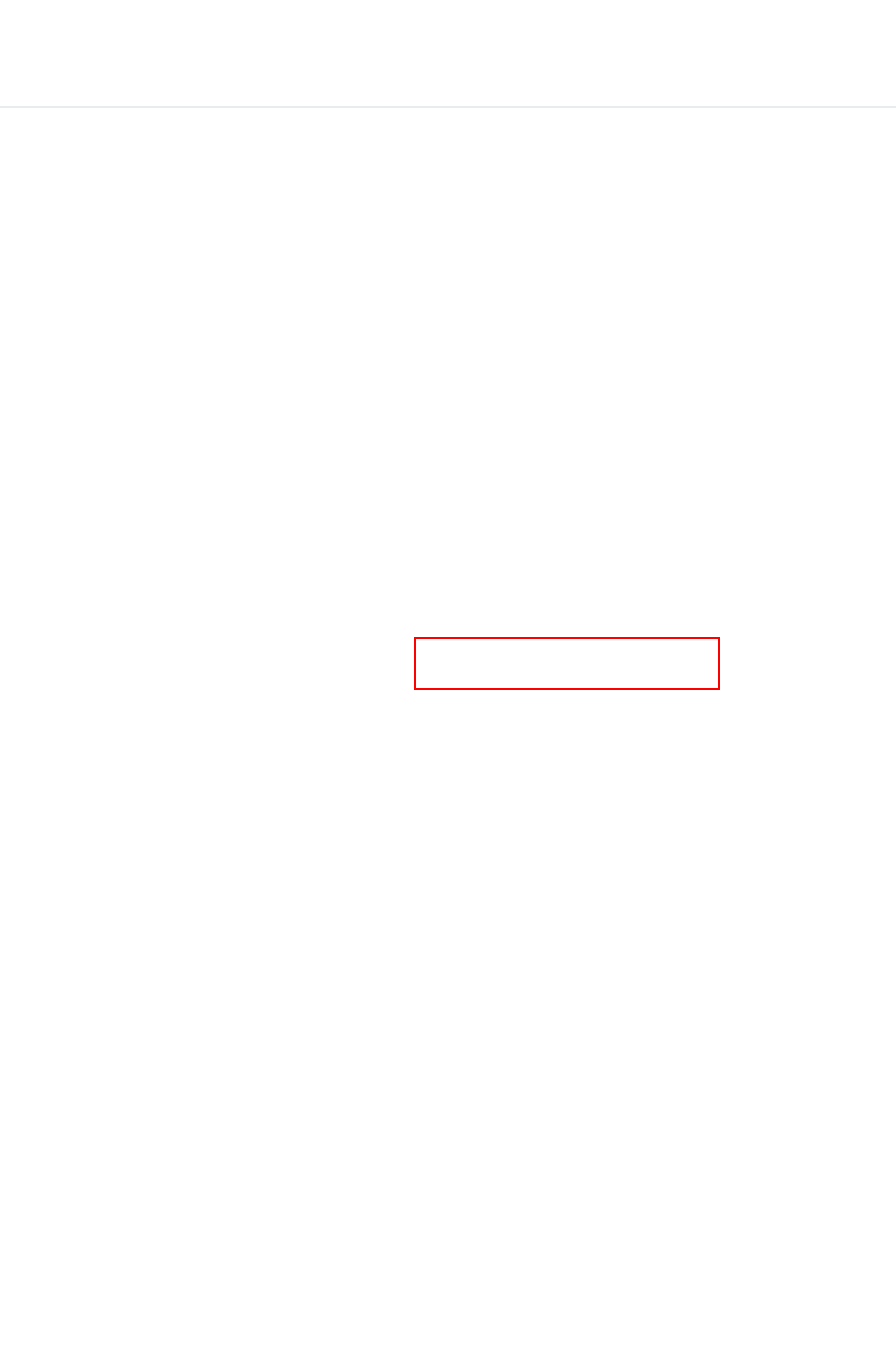Observe the provided screenshot of a webpage with a red bounding box around a specific UI element. Choose the webpage description that best fits the new webpage after you click on the highlighted element. These are your options:
A. Health | The Biggest Chihuahua Community
B. 5 Reasons Why Chihuahuas Lick Your Face | June 11, 2024
C. Terms and Conditions
D. Support Us
E. 3 Things All Chihuahua Owners Must Know | June 2024
F. Polite Chihuahuas & Some Tips to Teach Good Behavior
G. Privacy Policy
H. HOX Media | Creative Agency

G